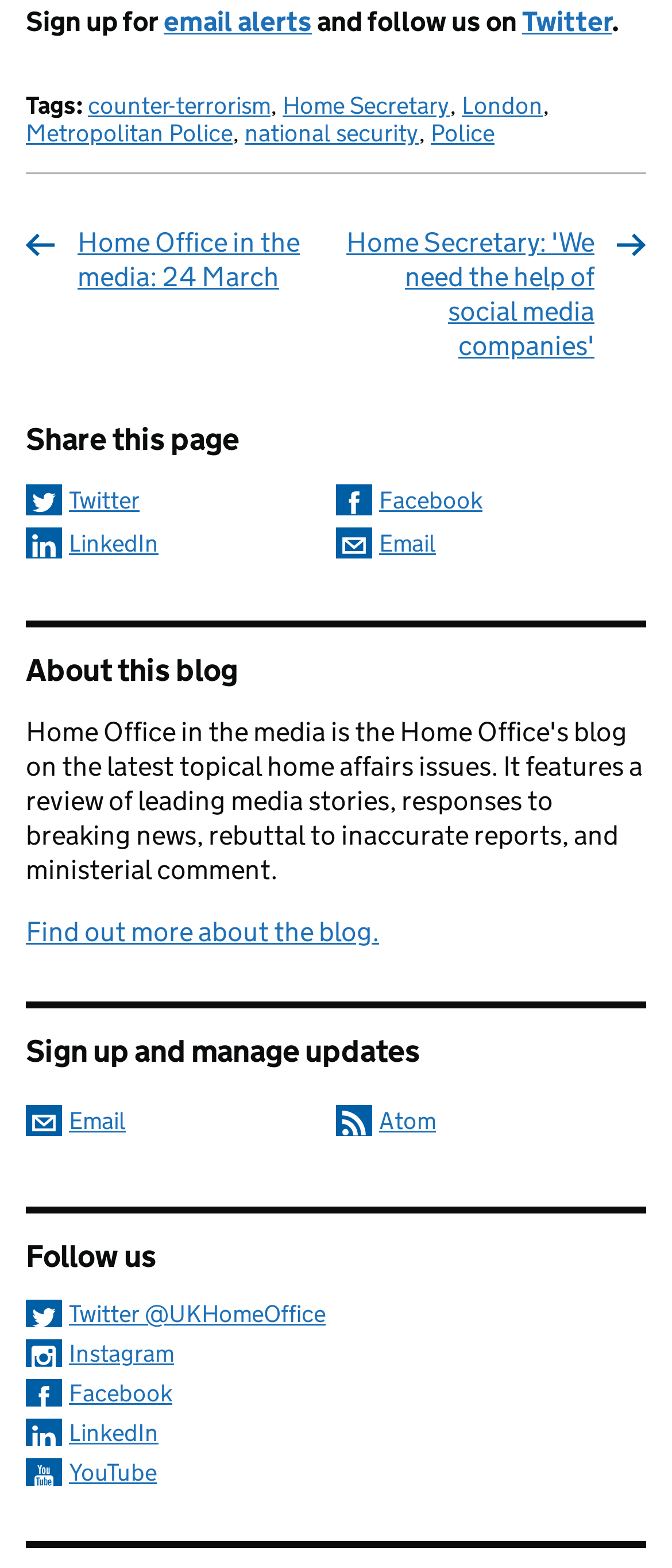Highlight the bounding box coordinates of the region I should click on to meet the following instruction: "Sign up for email alerts".

[0.244, 0.003, 0.464, 0.024]